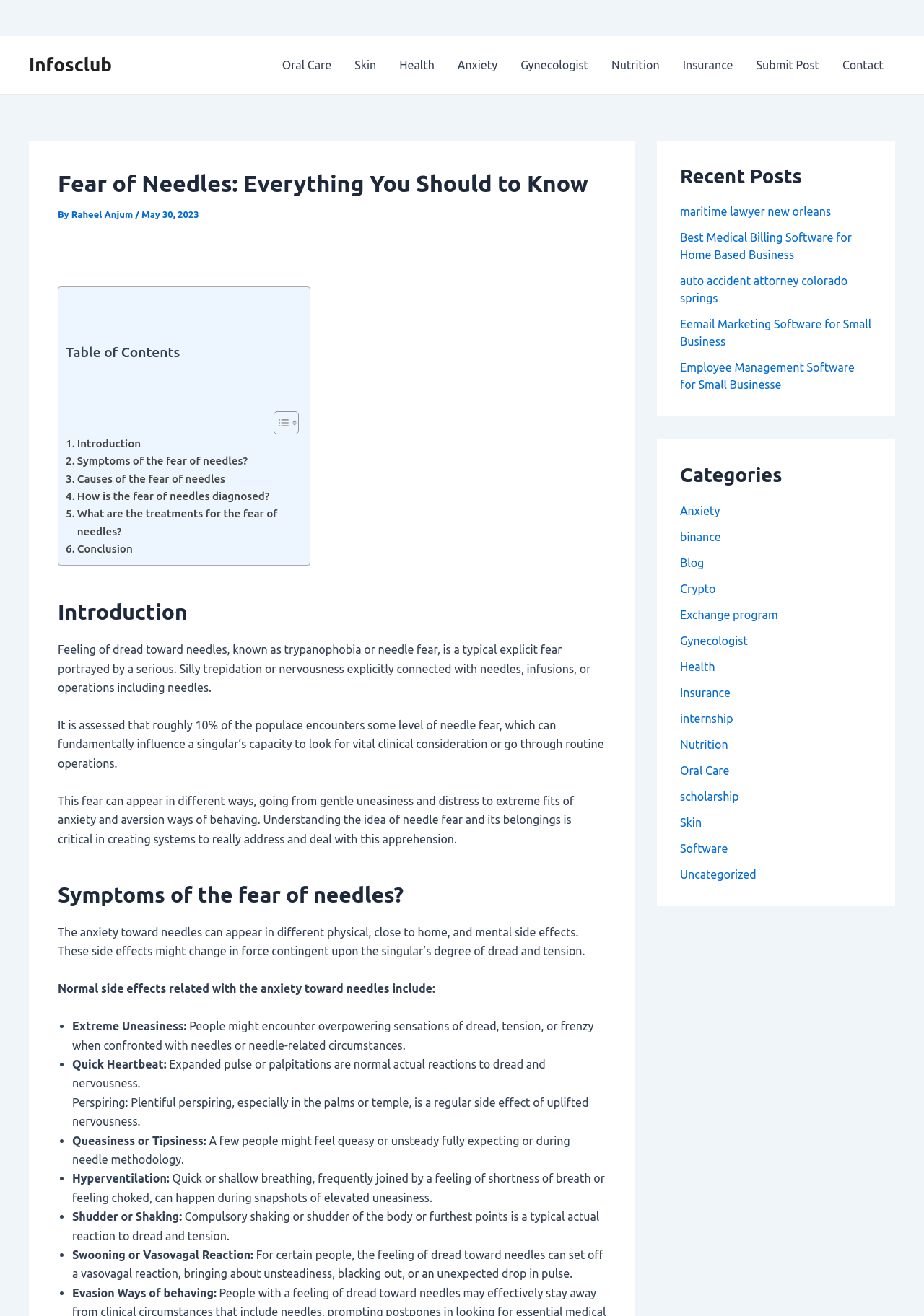Answer the question briefly using a single word or phrase: 
What is the category of the article 'maritime lawyer new orleans'?

Not specified